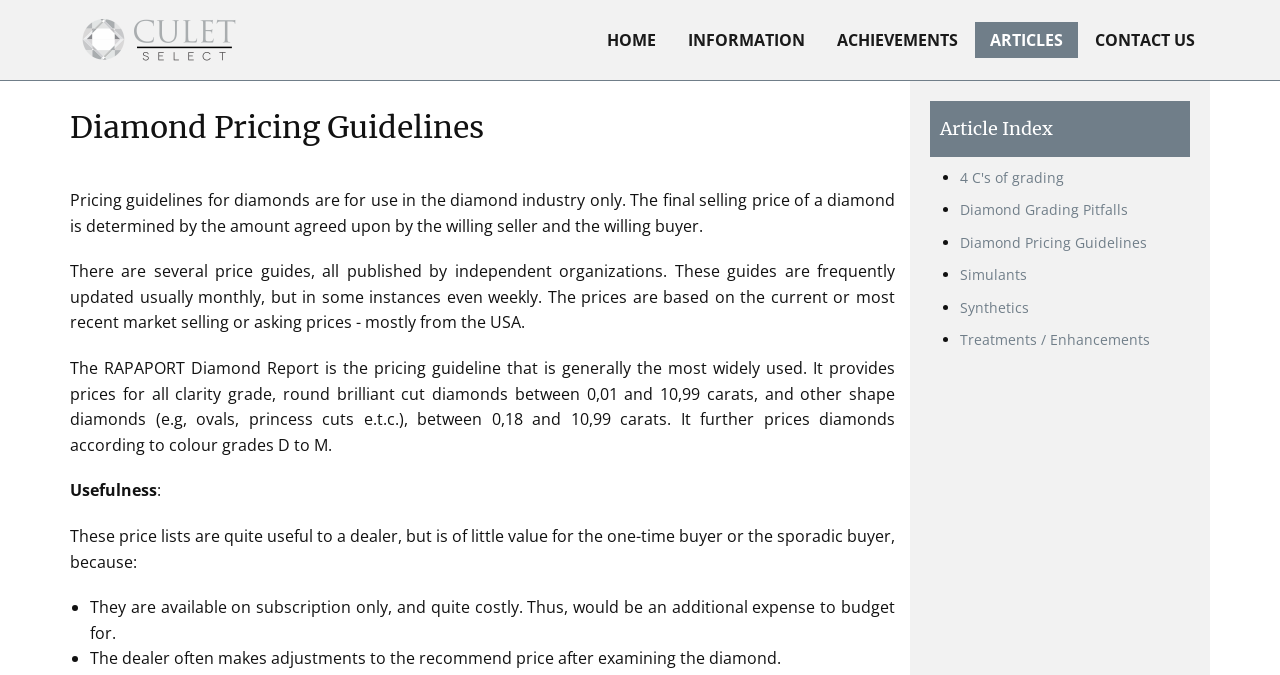Can you pinpoint the bounding box coordinates for the clickable element required for this instruction: "view article index"? The coordinates should be four float numbers between 0 and 1, i.e., [left, top, right, bottom].

[0.727, 0.15, 0.93, 0.233]